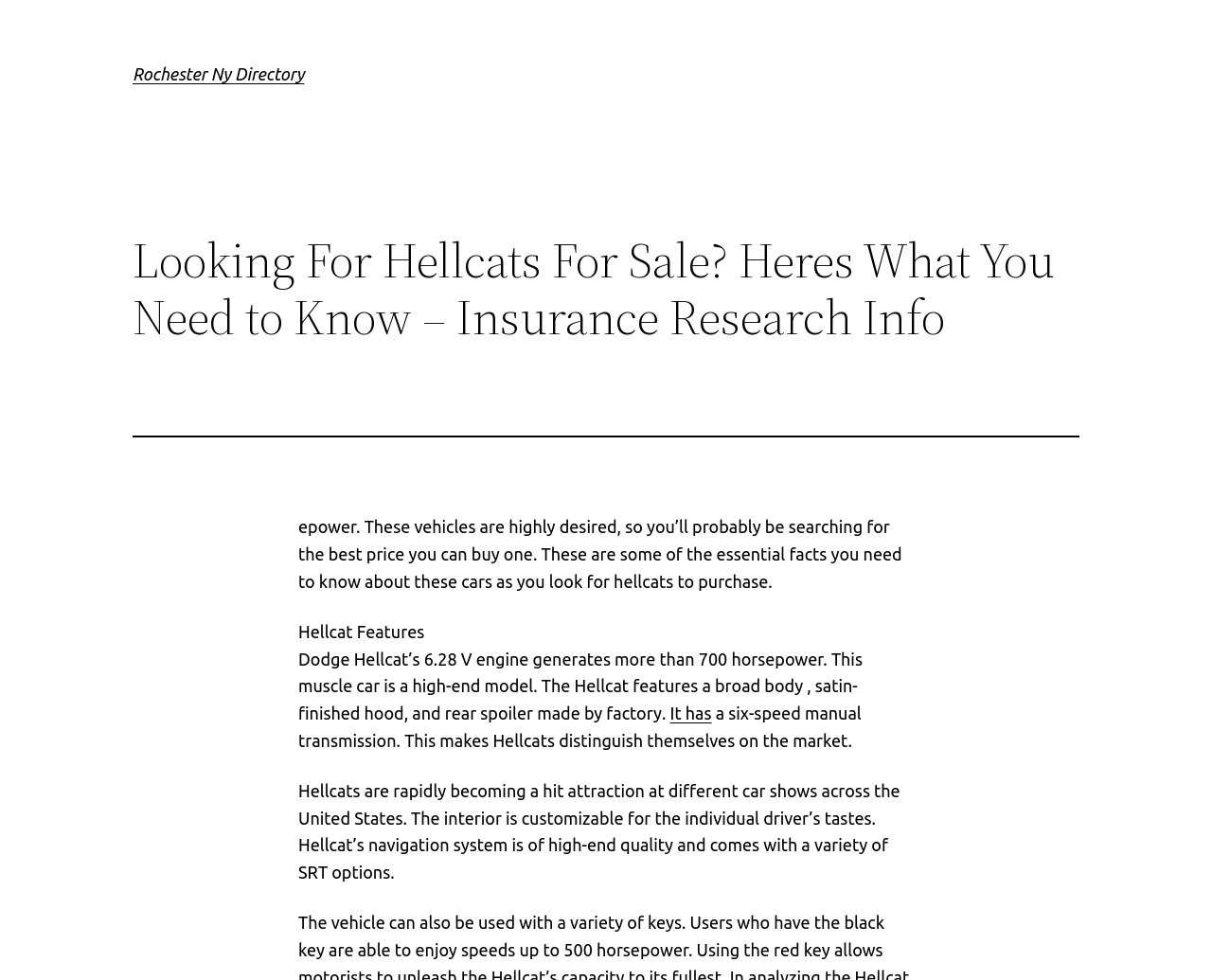Where are Hellcats becoming a hit attraction?
Using the image, provide a concise answer in one word or a short phrase.

car shows across the United States